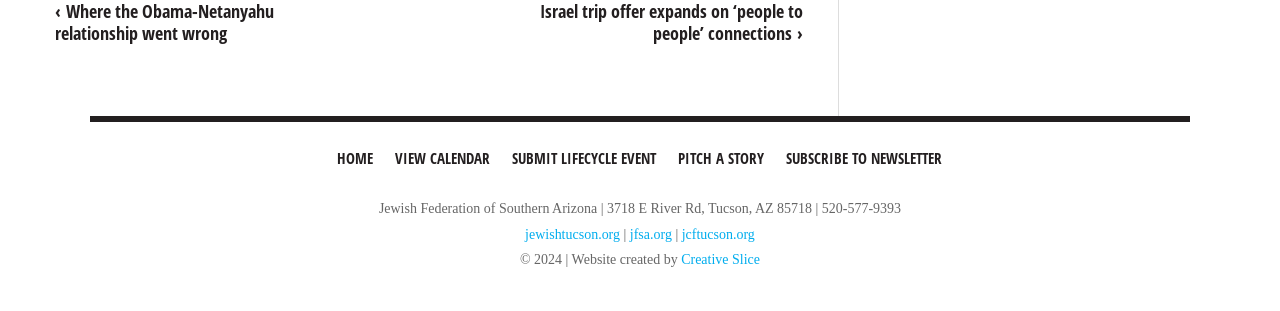Specify the bounding box coordinates of the area that needs to be clicked to achieve the following instruction: "go to home page".

[0.257, 0.442, 0.299, 0.582]